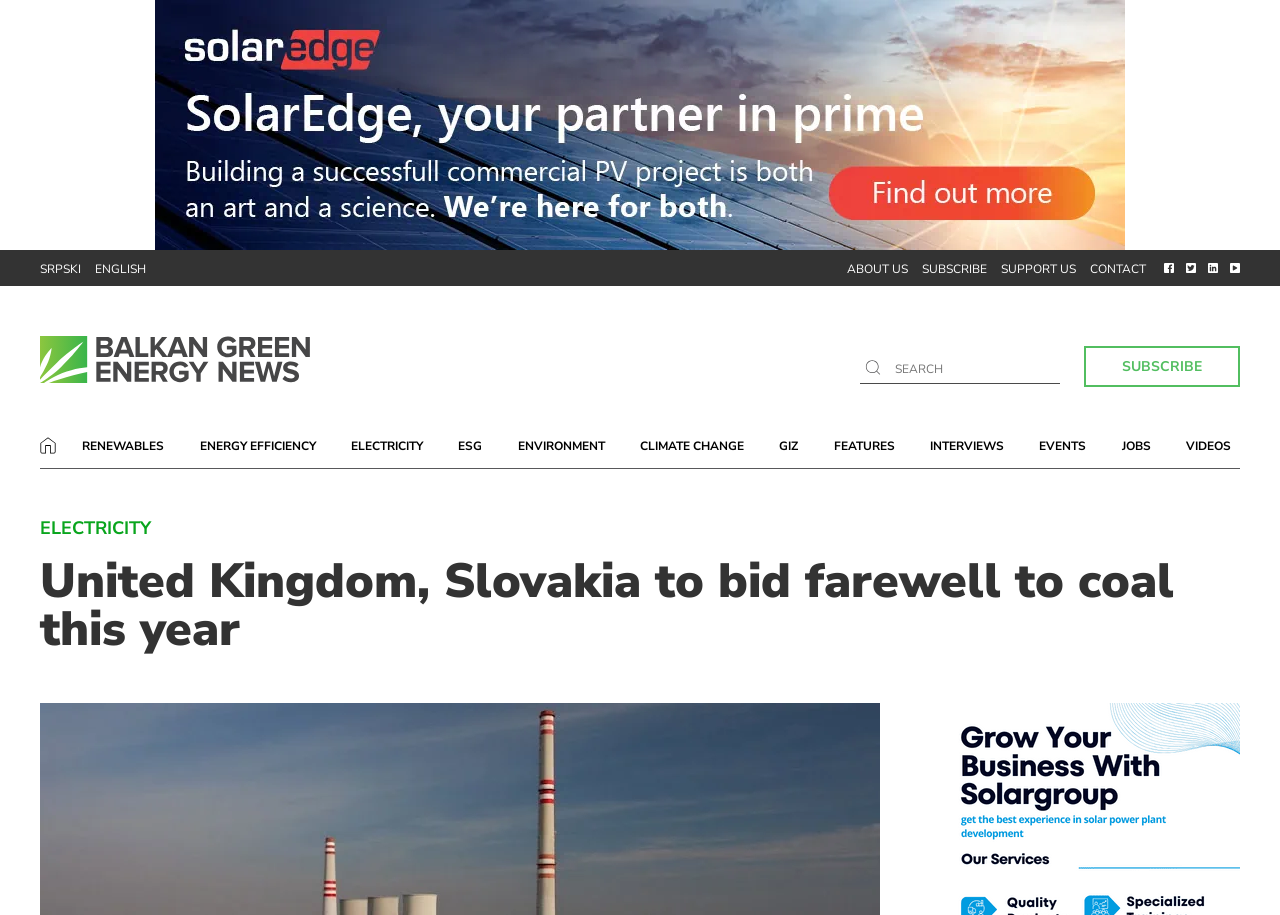Locate and extract the text of the main heading on the webpage.

United Kingdom, Slovakia to bid farewell to coal this year